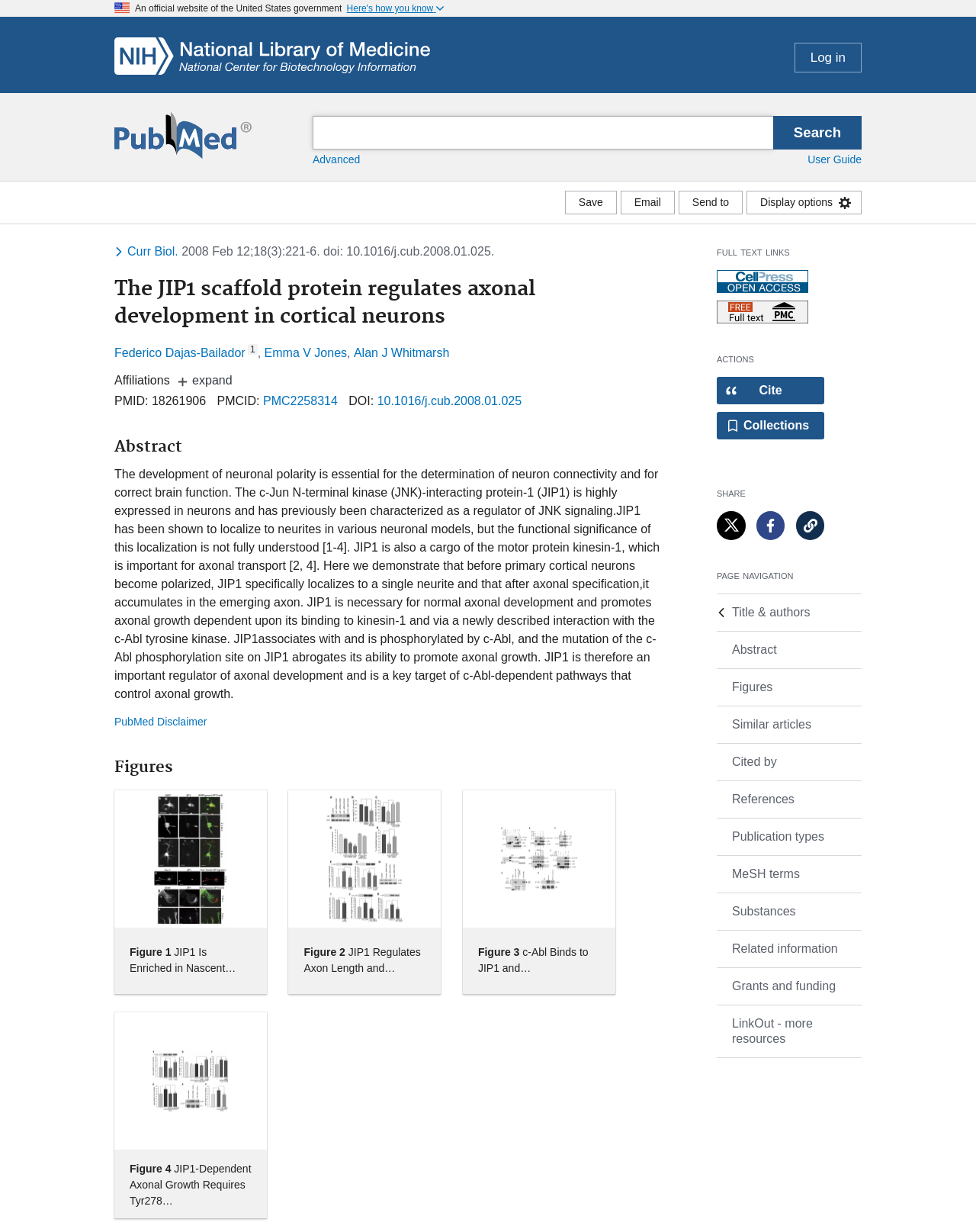Determine the bounding box coordinates of the clickable region to follow the instruction: "Save article".

[0.579, 0.155, 0.632, 0.174]